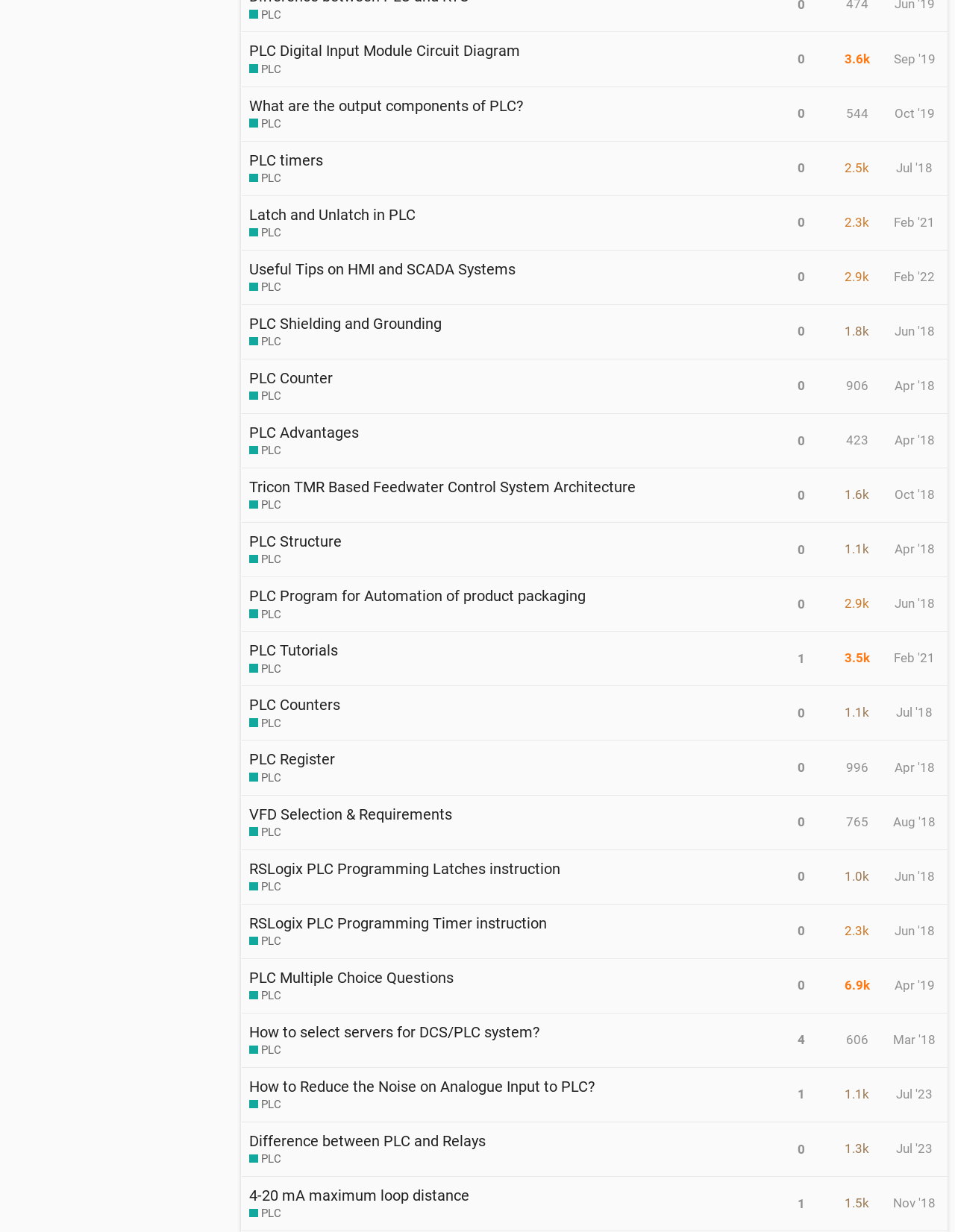From the webpage screenshot, identify the region described by PLC Multiple Choice Questions. Provide the bounding box coordinates as (top-left x, top-left y, bottom-right x, bottom-right y), with each value being a floating point number between 0 and 1.

[0.261, 0.778, 0.475, 0.81]